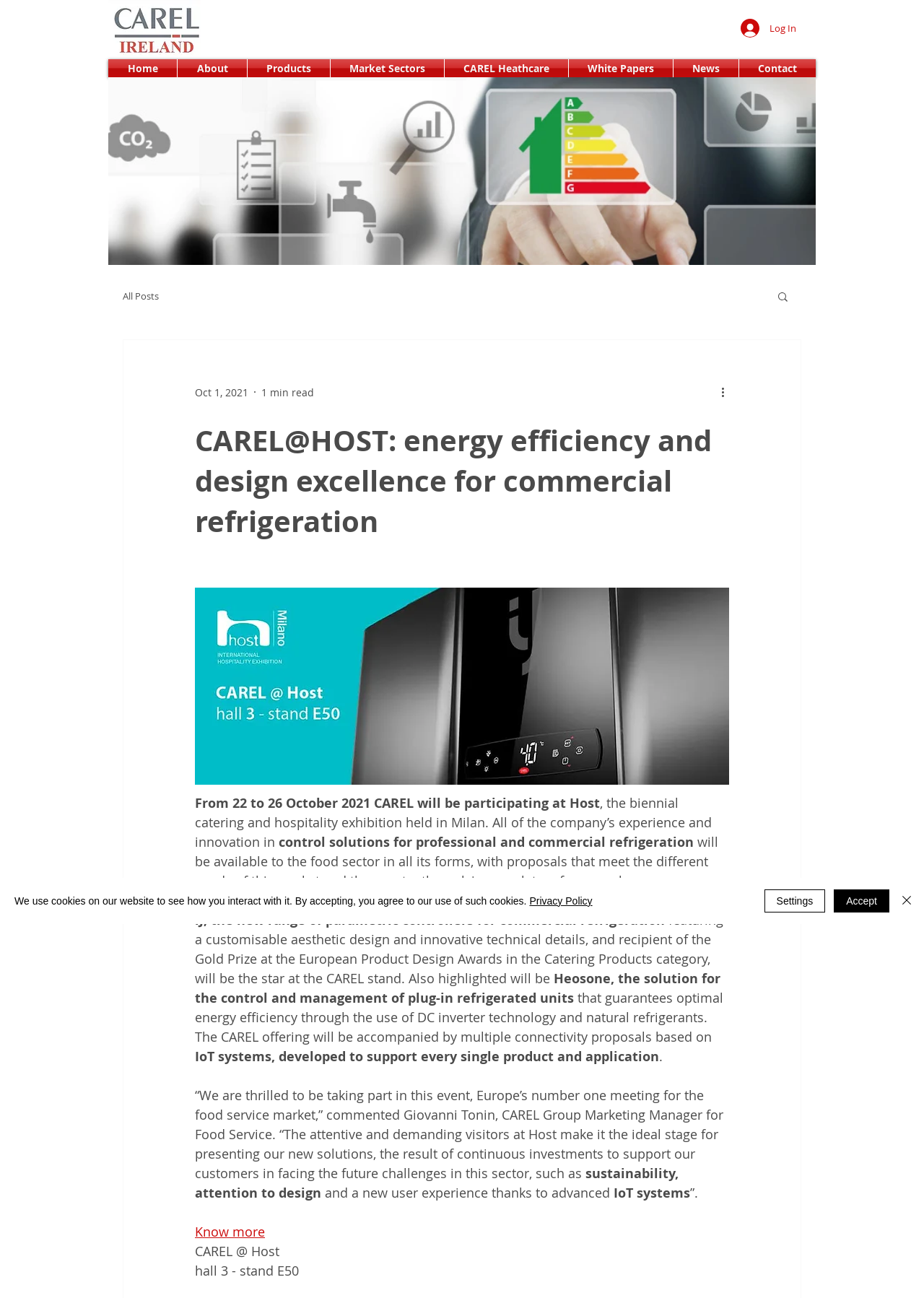Determine the bounding box for the UI element described here: "Data Centres CAREL 1.jpg".

[0.117, 0.06, 0.883, 0.204]